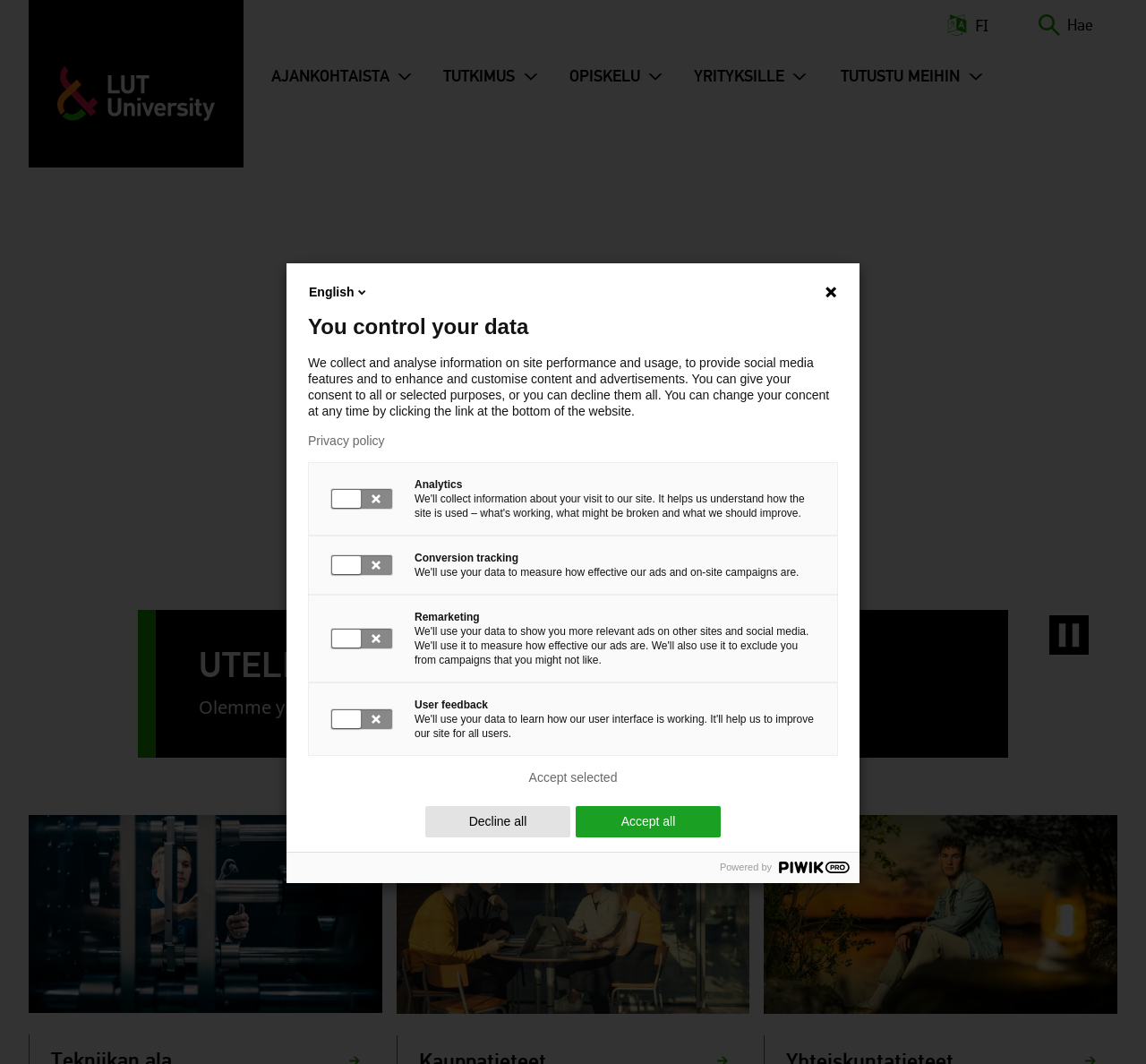Determine the bounding box coordinates for the area that should be clicked to carry out the following instruction: "Change the language".

[0.813, 0.0, 0.875, 0.047]